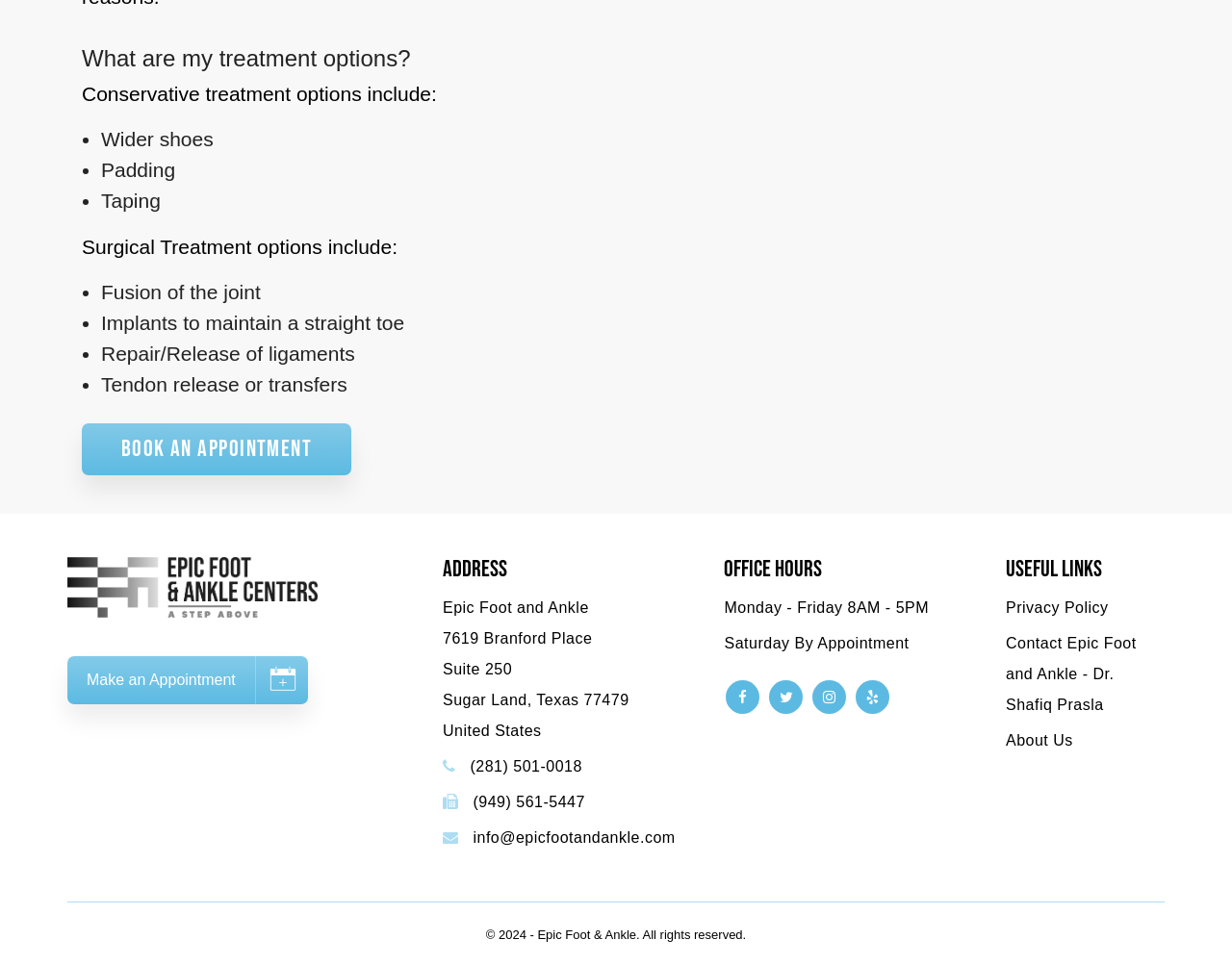What is the name of the foot and ankle clinic?
Provide an in-depth answer to the question, covering all aspects.

The name of the clinic is mentioned in the footer section of the webpage, along with its address and contact information.